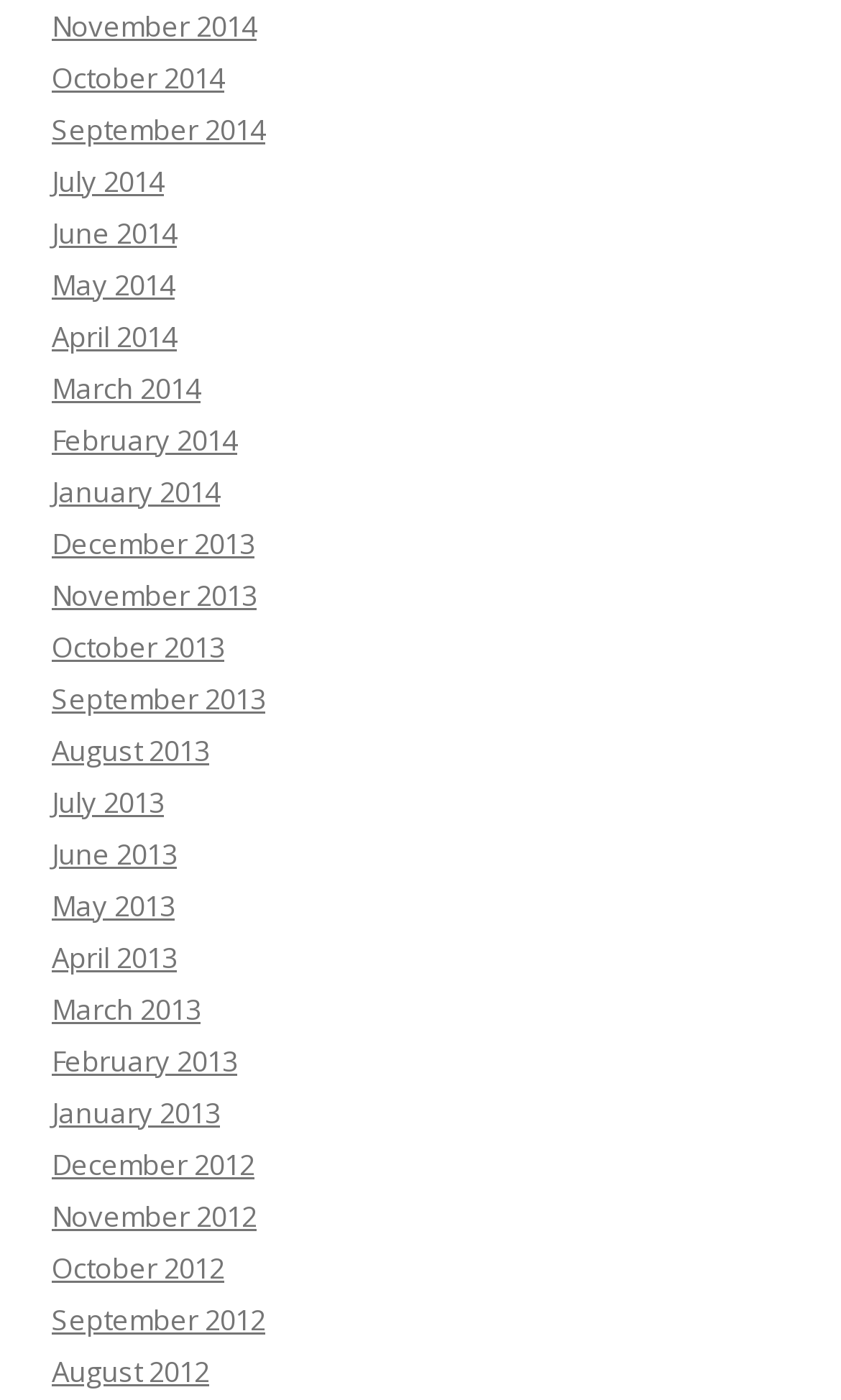Determine the bounding box coordinates for the clickable element to execute this instruction: "view January 2013". Provide the coordinates as four float numbers between 0 and 1, i.e., [left, top, right, bottom].

[0.062, 0.781, 0.262, 0.809]